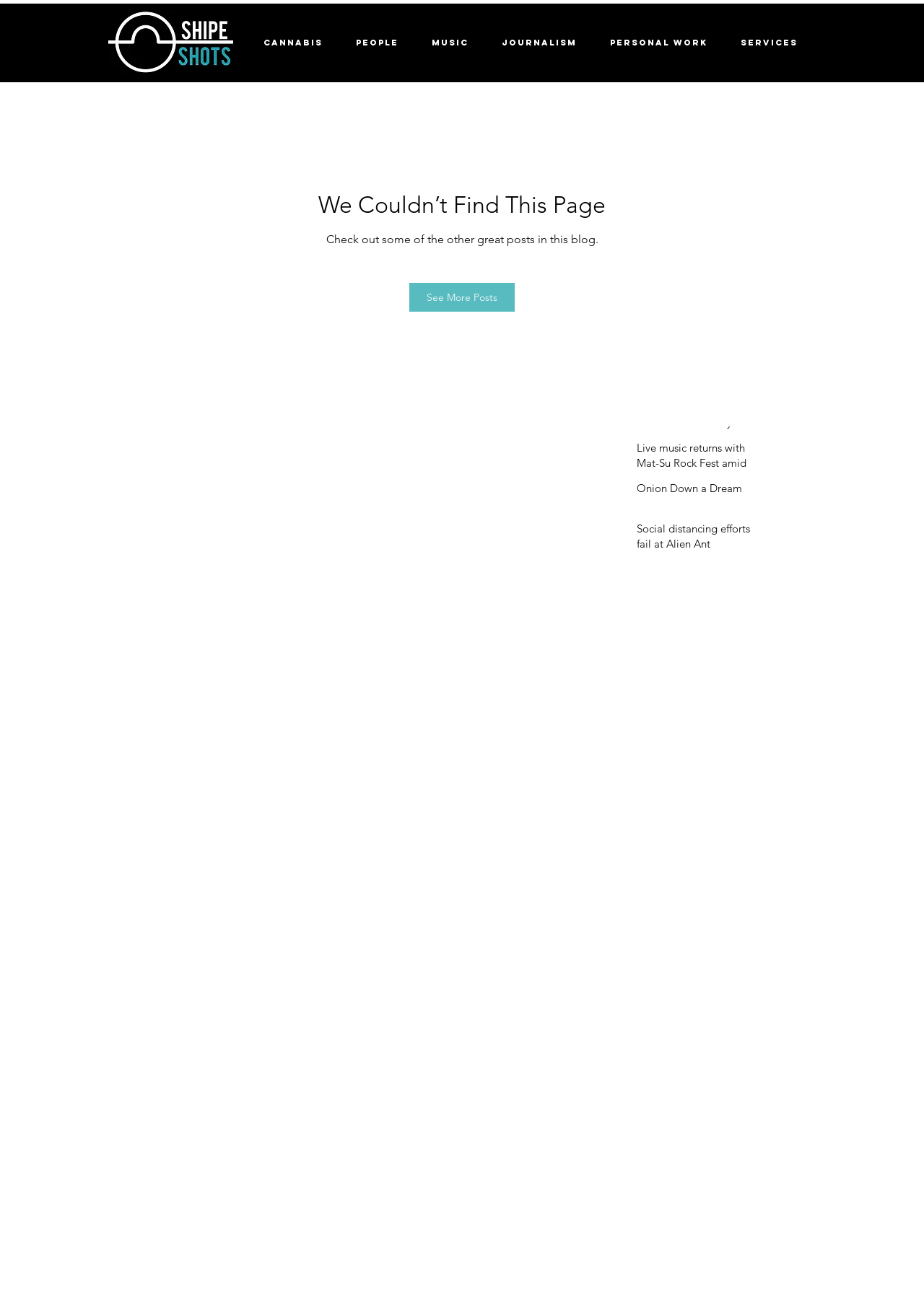Indicate the bounding box coordinates of the element that must be clicked to execute the instruction: "Go to MUSIC page". The coordinates should be given as four float numbers between 0 and 1, i.e., [left, top, right, bottom].

[0.449, 0.02, 0.525, 0.045]